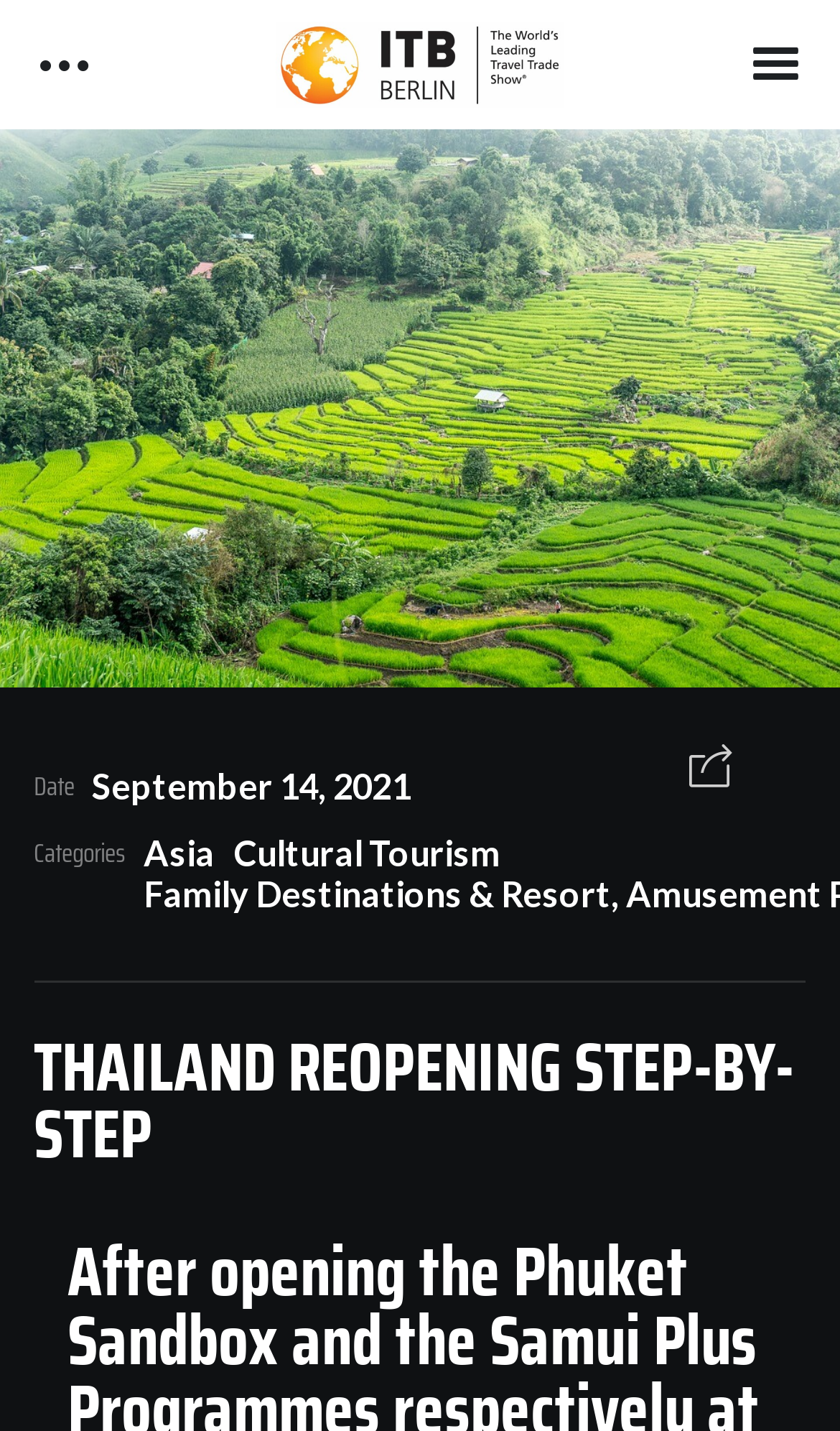Identify and extract the main heading of the webpage.

THAILAND REOPENING STEP-BY-STEP